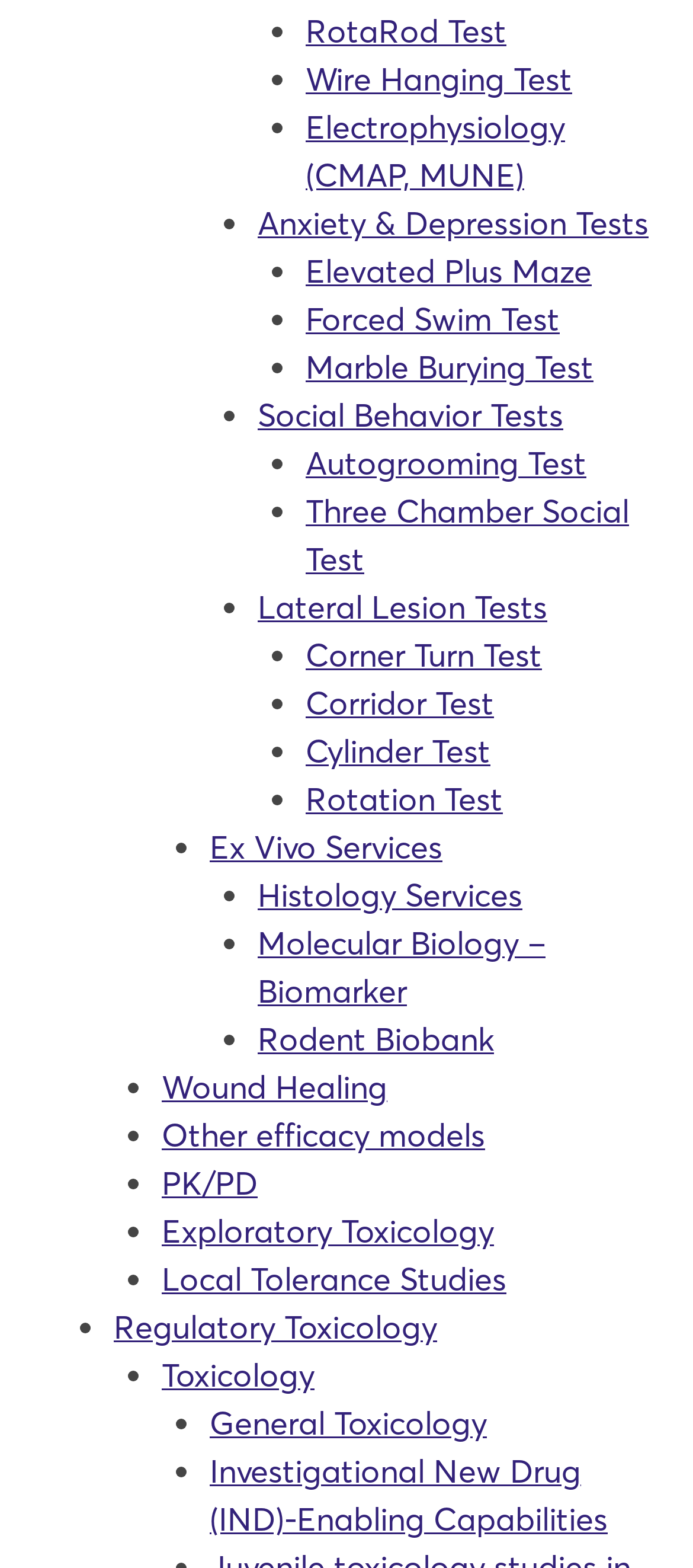Can you specify the bounding box coordinates of the area that needs to be clicked to fulfill the following instruction: "Explore Elevated Plus Maze"?

[0.441, 0.16, 0.854, 0.186]